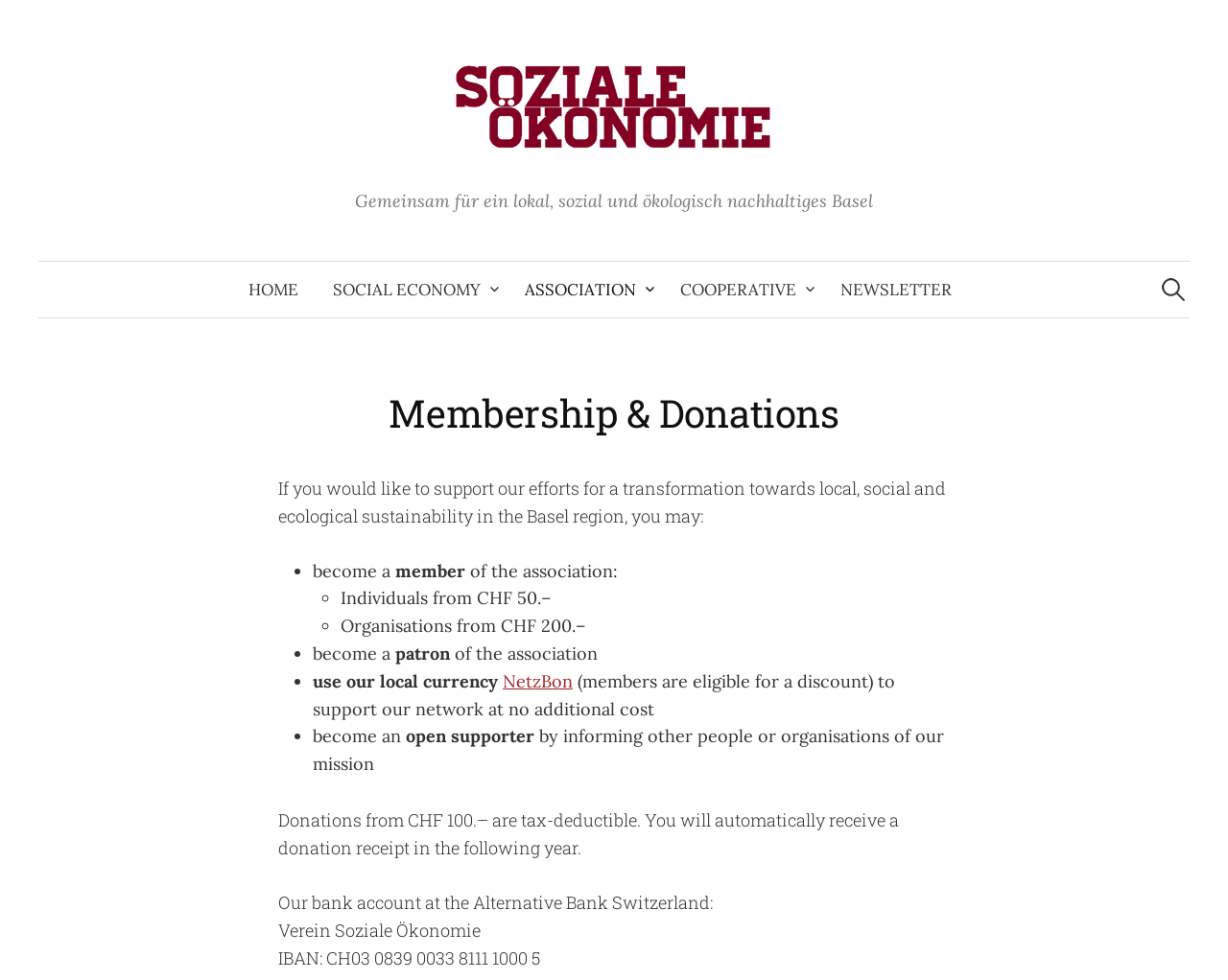Predict the bounding box of the UI element that fits this description: "Cooperative".

[0.539, 0.267, 0.67, 0.324]